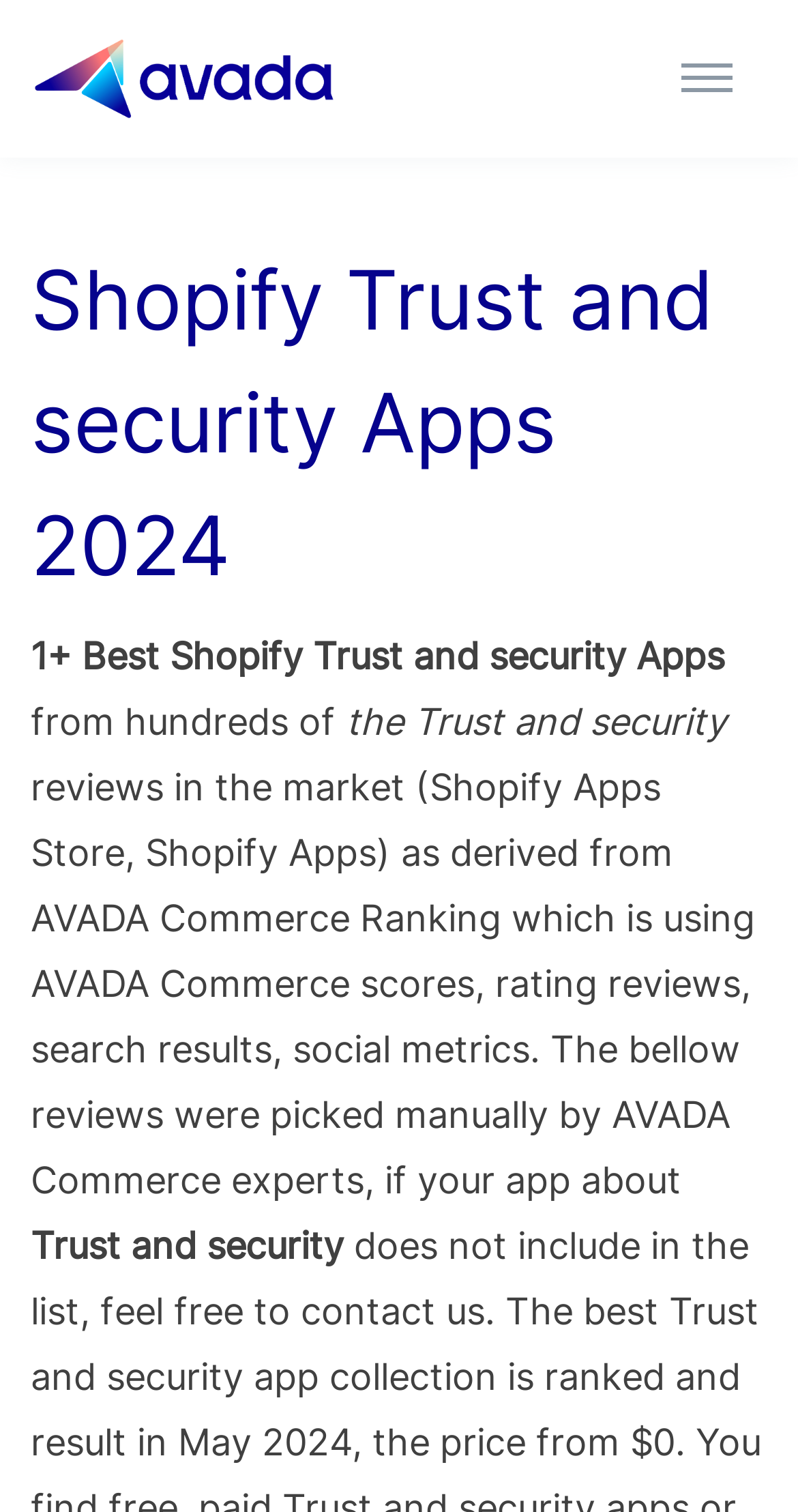Summarize the webpage with intricate details.

The webpage is about Trust and security Apps for Shopify, with a prominent logo of AVADA at the top left corner. Below the logo, there is a navigation link "Front" and a toggle navigation button on the top right corner. 

The main content starts with a heading "Shopify Trust and security Apps 2024" at the top center of the page. Below the heading, there is a section with three lines of text. The first line reads "1+ Best Shopify Trust and security Apps", the second line says "from hundreds of", and the third line completes the sentence with "the Trust and security". 

Following this section, there is a longer paragraph of text that explains how the reviews on the page were derived from AVADA Commerce Ranking, which considers various metrics such as scores, rating reviews, search results, and social metrics. The text also mentions that the reviews were manually picked by AVADA Commerce experts.

At the bottom right corner of the page, there is a link with an icon represented by "\uf062".